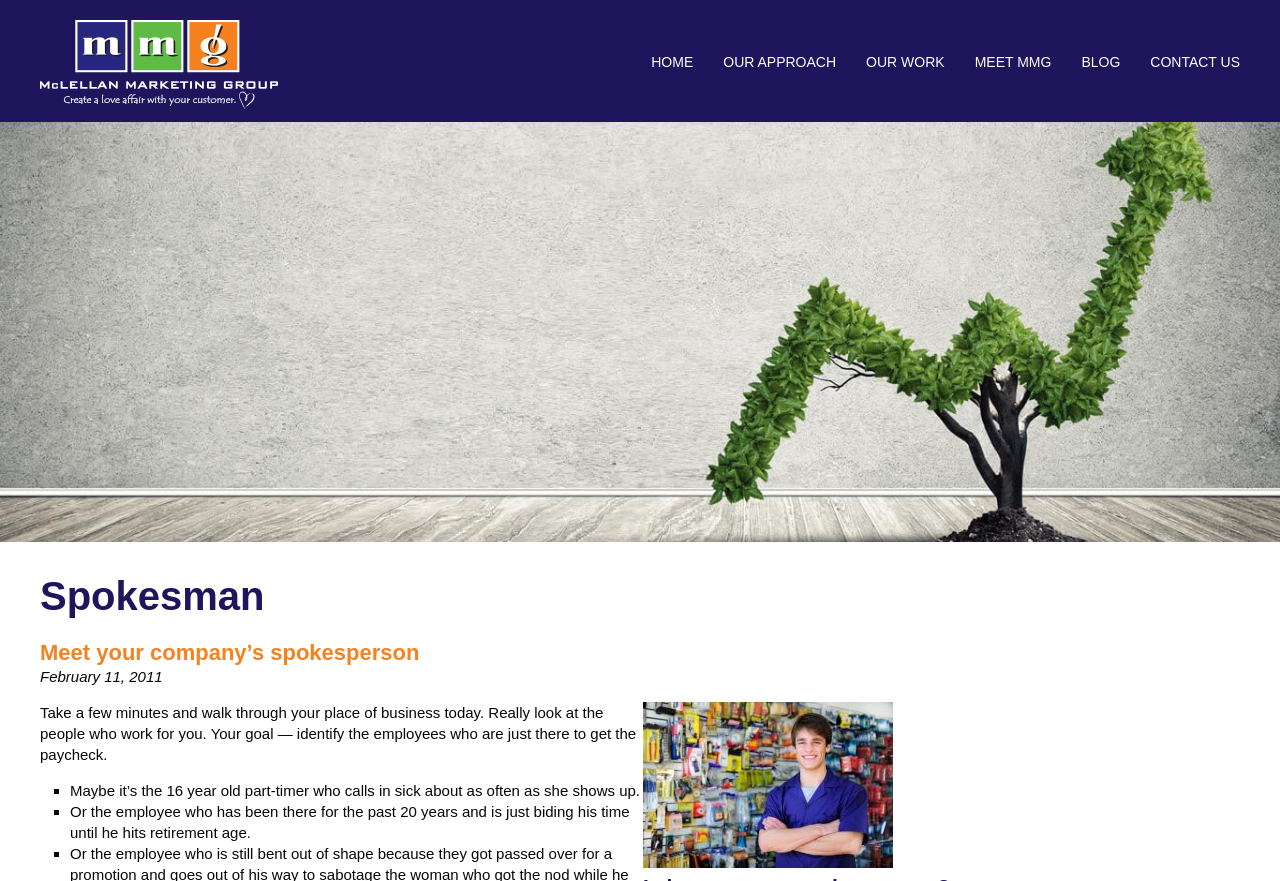Please locate the bounding box coordinates of the element that should be clicked to achieve the given instruction: "contact us".

[0.887, 0.045, 0.969, 0.095]